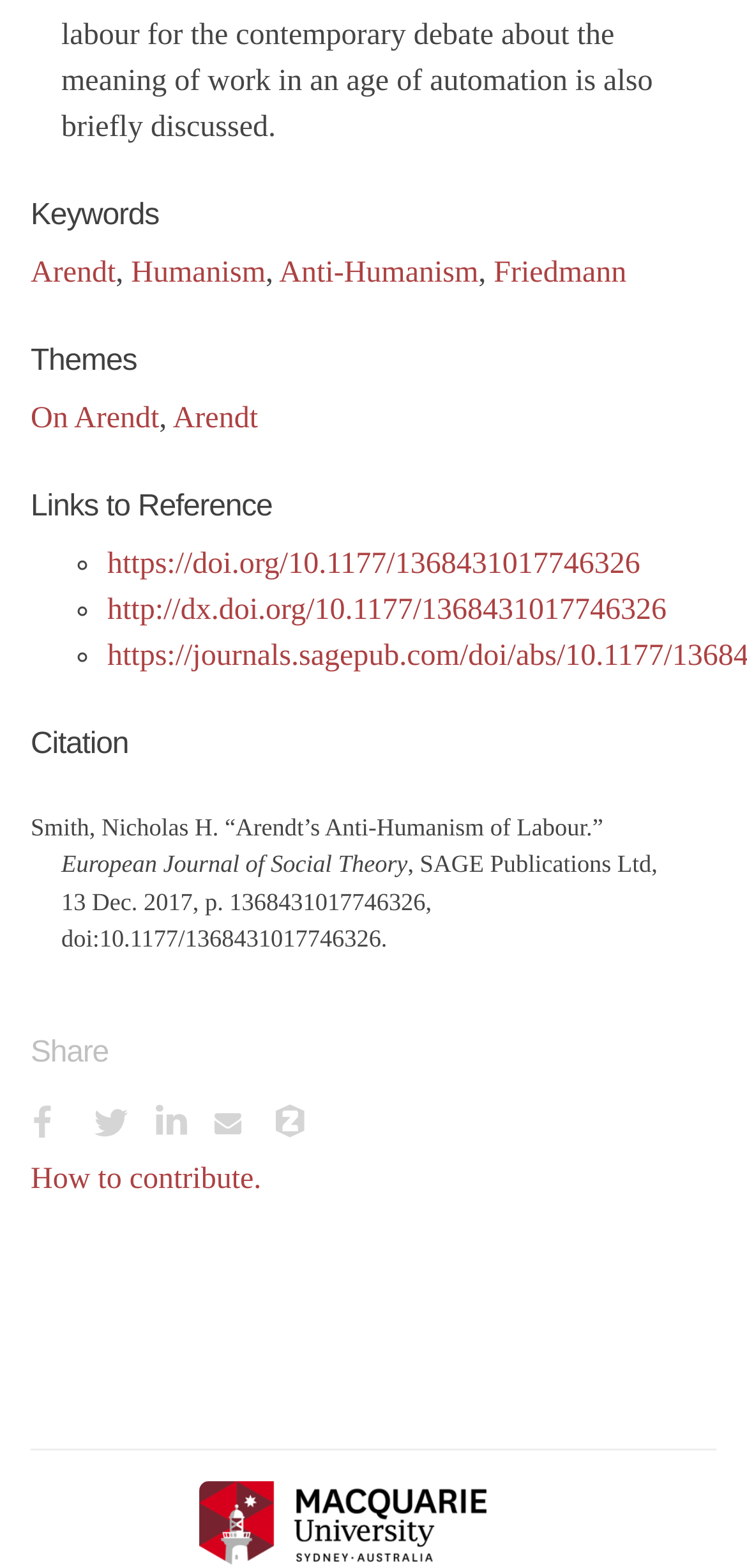Please find the bounding box coordinates of the clickable region needed to complete the following instruction: "Share this on Facebook". The bounding box coordinates must consist of four float numbers between 0 and 1, i.e., [left, top, right, bottom].

[0.041, 0.694, 0.123, 0.738]